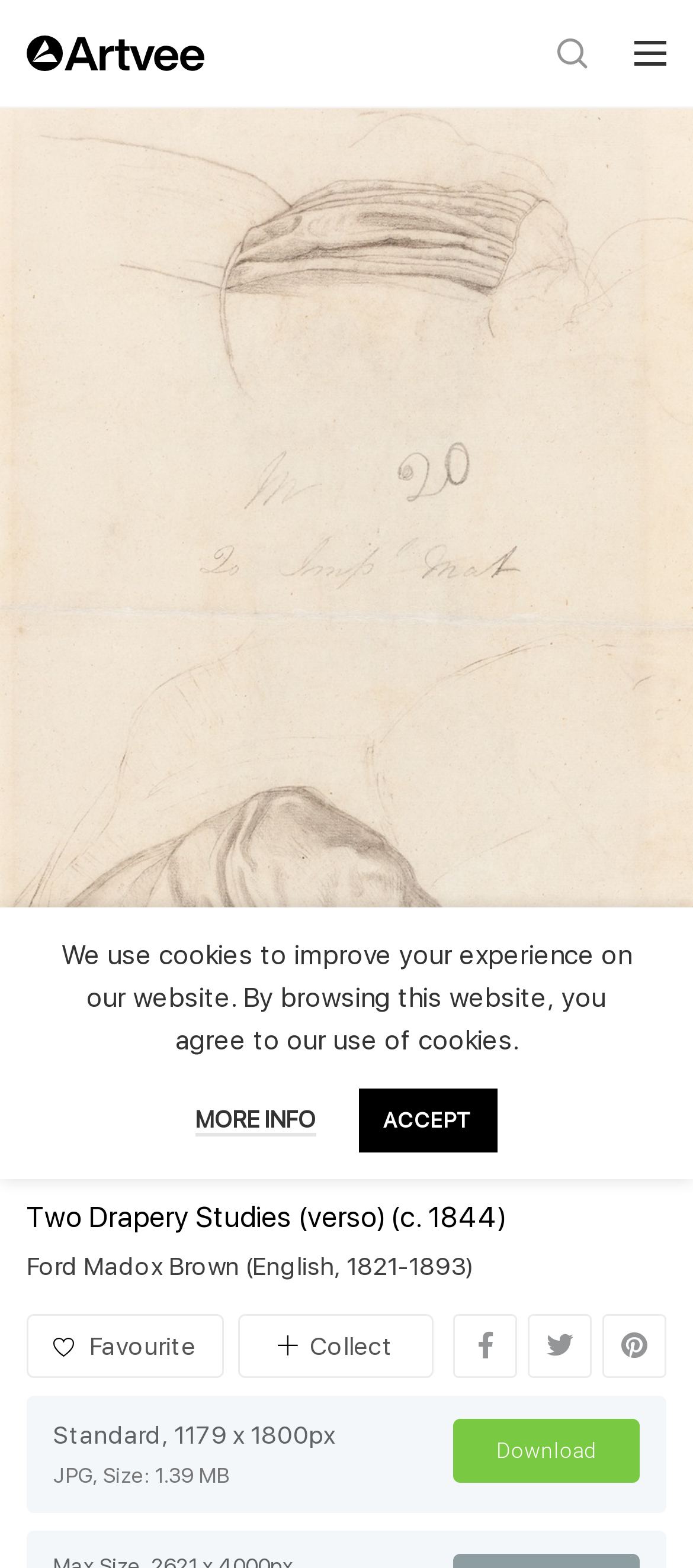Identify the bounding box coordinates for the region of the element that should be clicked to carry out the instruction: "Contact us". The bounding box coordinates should be four float numbers between 0 and 1, i.e., [left, top, right, bottom].

None